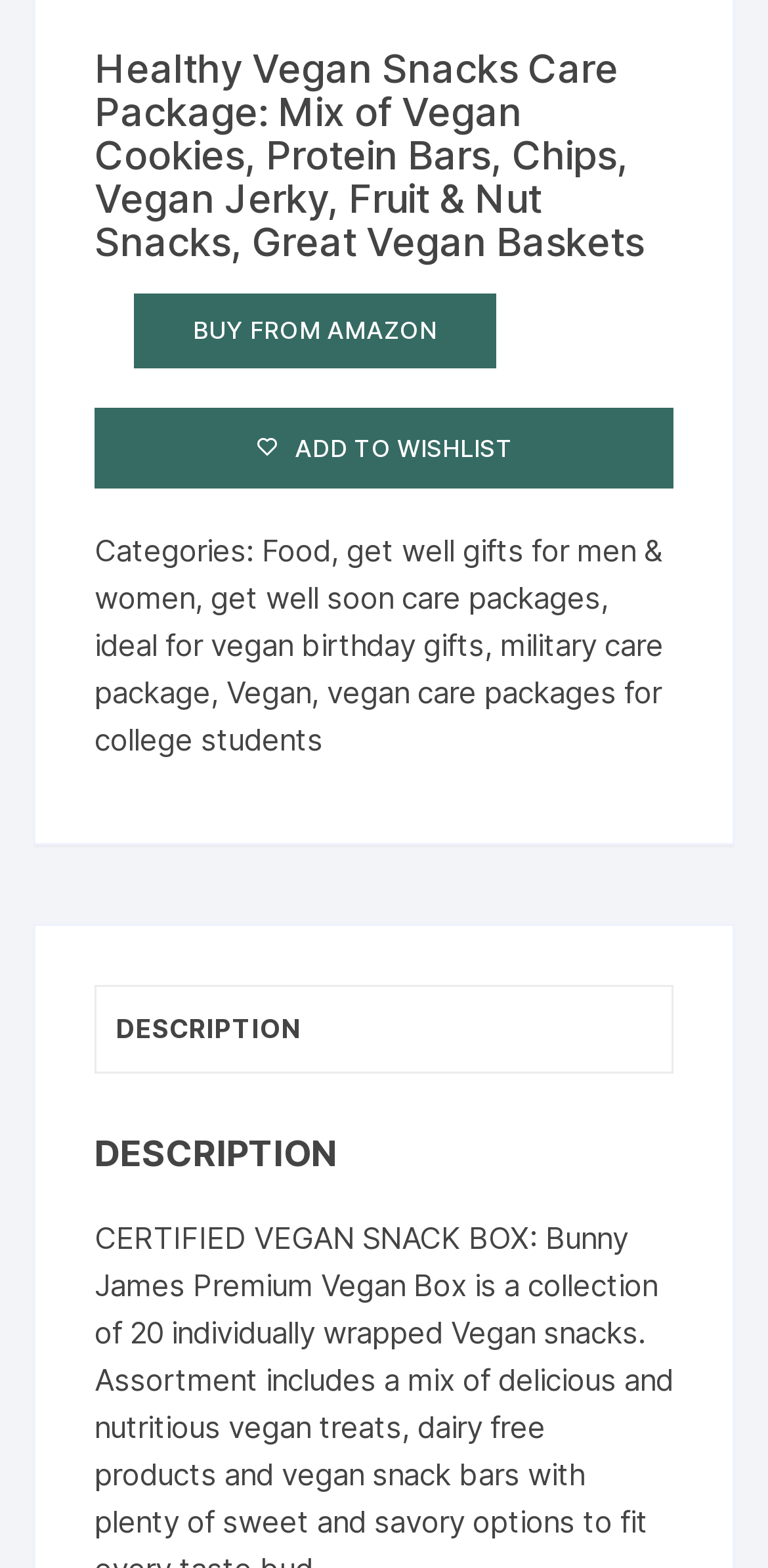Answer succinctly with a single word or phrase:
Is the product description available on this webpage?

Yes